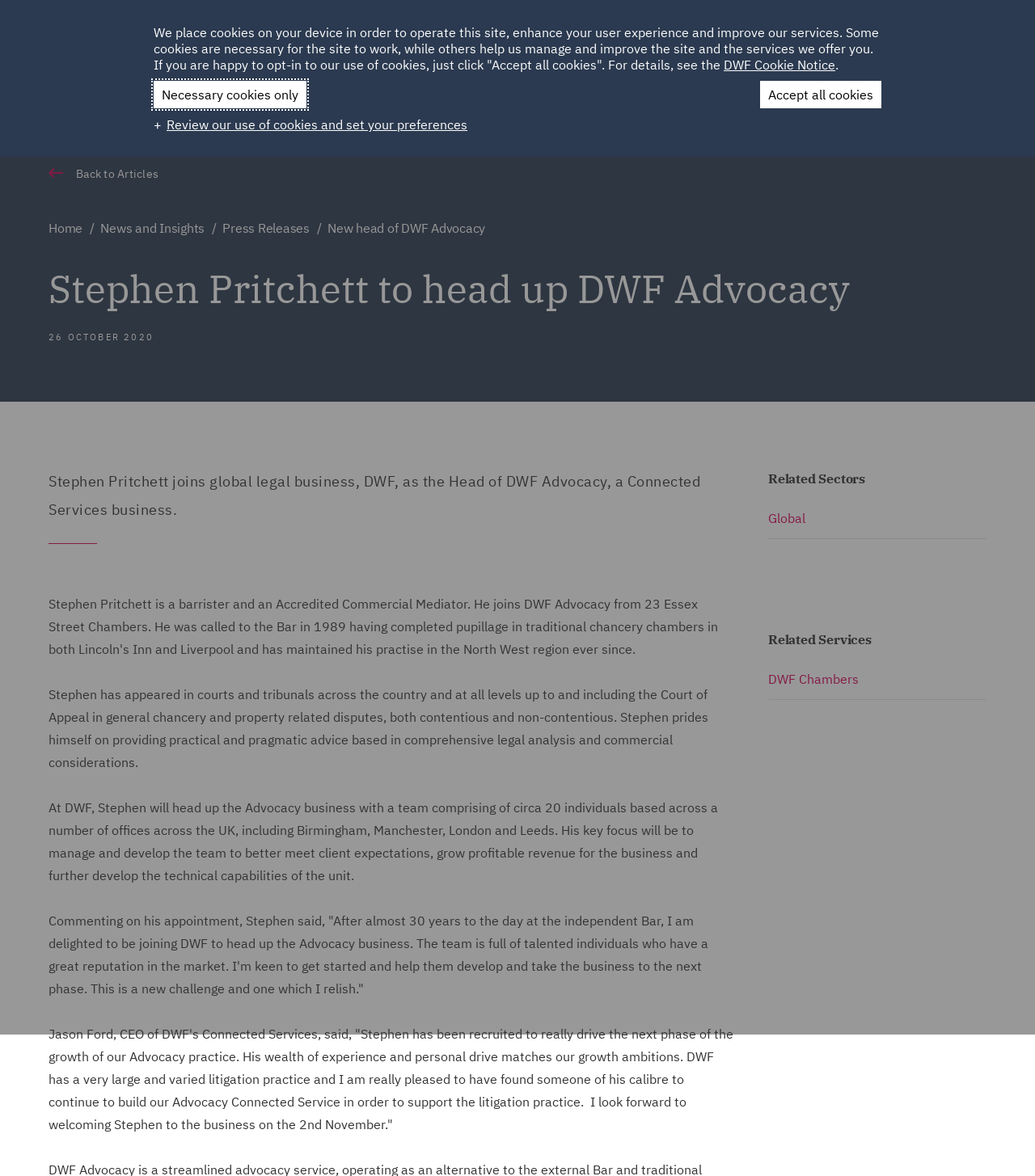Please find and give the text of the main heading on the webpage.

Stephen Pritchett to head up DWF Advocacy